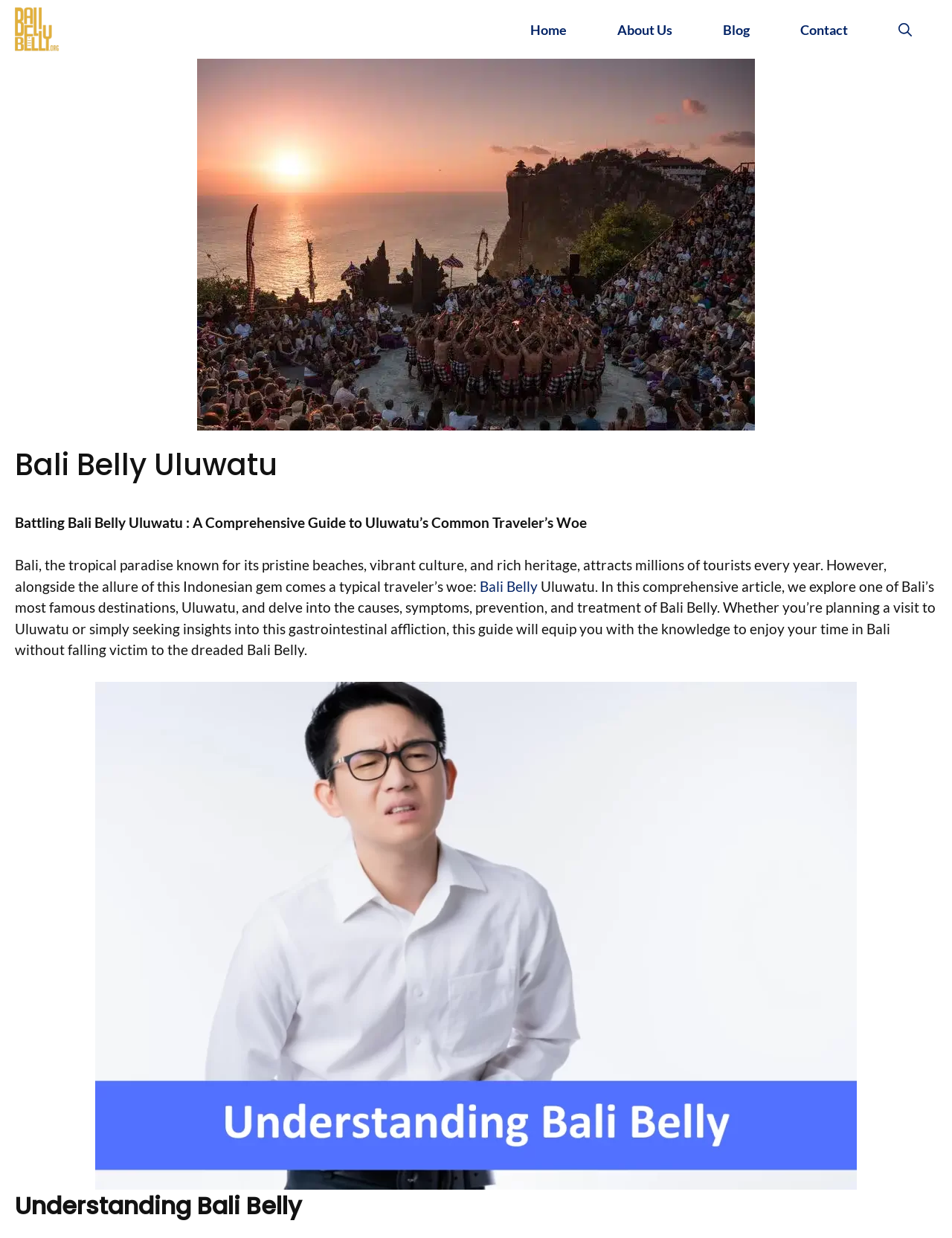Mark the bounding box of the element that matches the following description: "Bali Belly".

[0.504, 0.466, 0.565, 0.48]